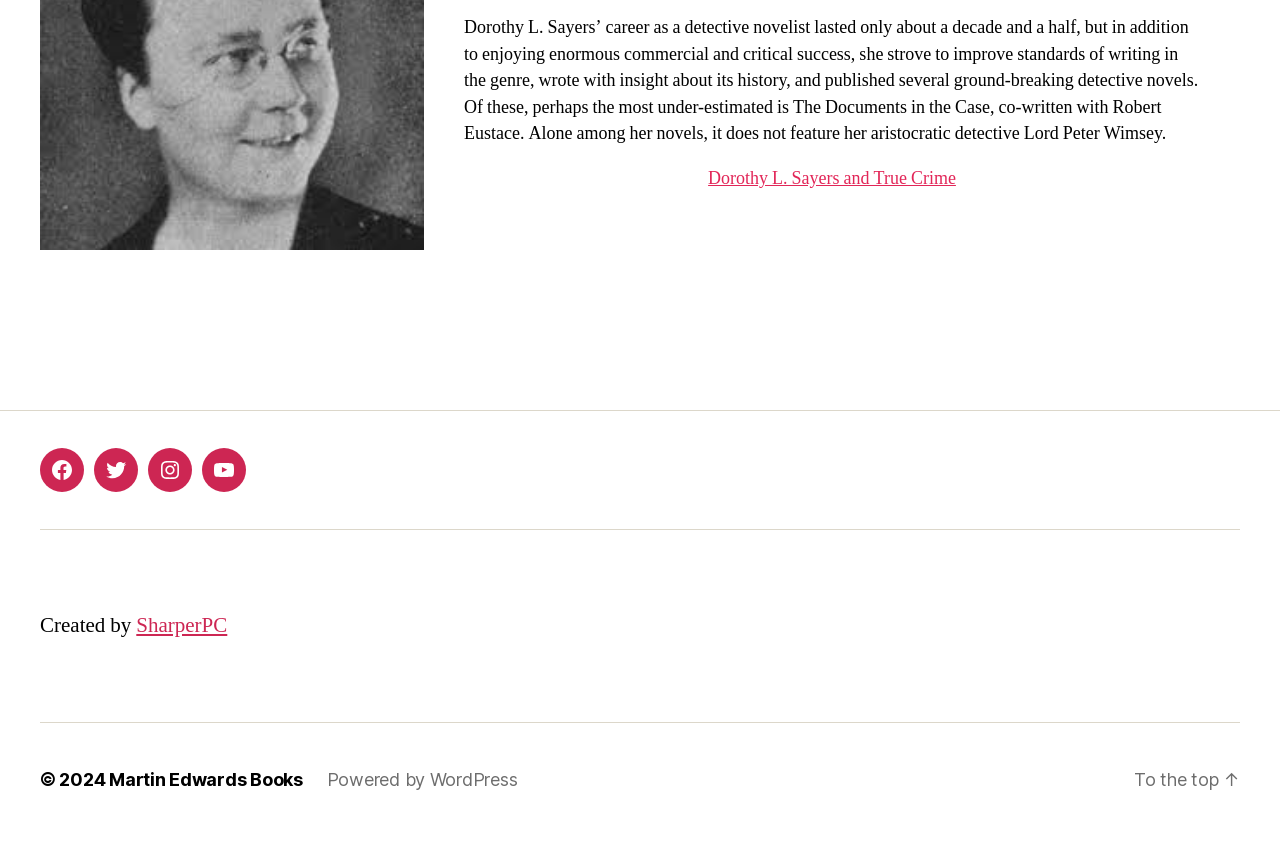What is the copyright year of the webpage?
Answer the question with a single word or phrase derived from the image.

2024